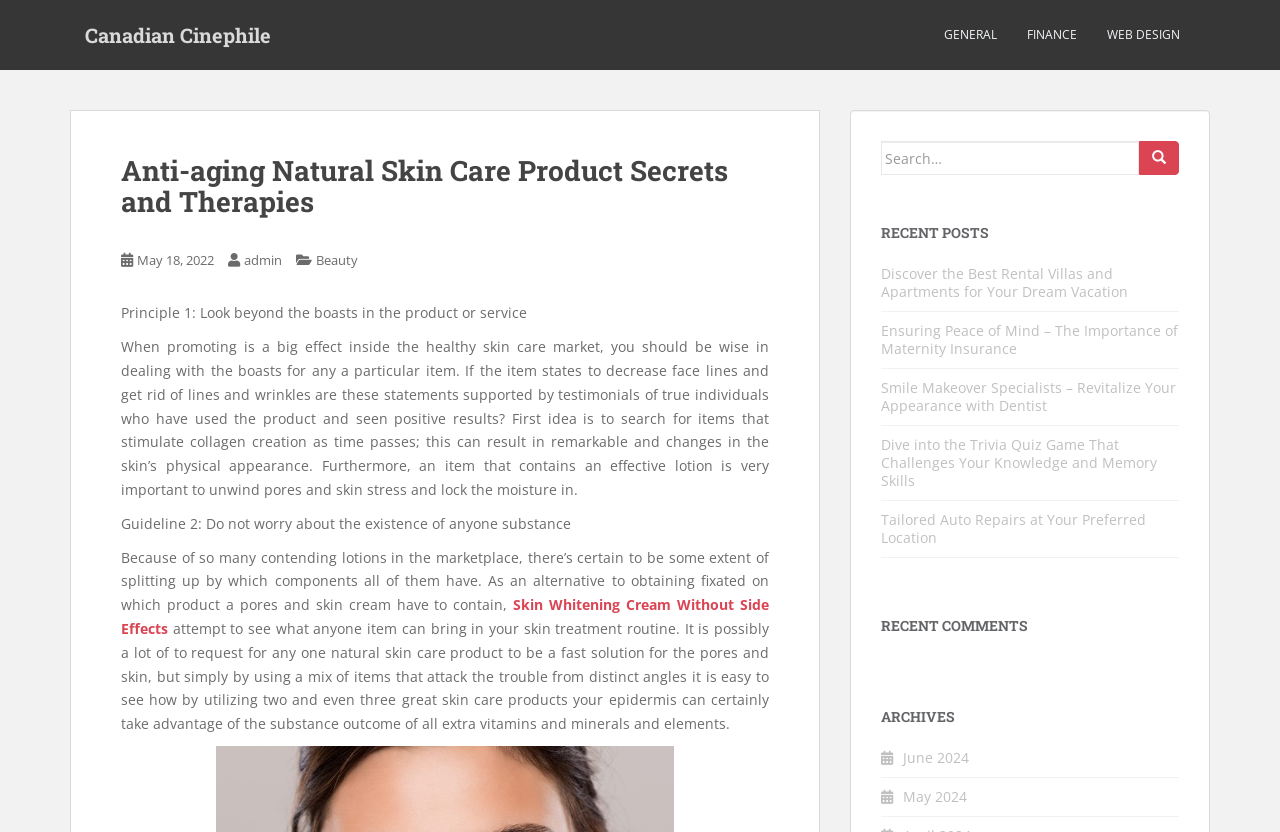Write an elaborate caption that captures the essence of the webpage.

This webpage is about anti-aging natural skin care products and therapies. At the top, there is a header section with a title "Anti-aging Natural Skin Care Product Secrets and Therapies" and a few links to categories such as "GENERAL", "FINANCE", and "WEB DESIGN". Below the header, there is a main content section with a heading "Principle 1: Look beyond the boasts in the product or service" followed by a long paragraph of text discussing the importance of being wise when dealing with product claims in the healthy skin care market.

The main content section continues with more guidelines and principles for choosing effective skin care products, including a link to a related article "Skin Whitening Cream Without Side Effects". The text discusses the importance of looking beyond individual ingredients and instead focusing on how a product can benefit one's skin care routine.

On the right side of the page, there is a search bar with a label "Search for:" and a button with a magnifying glass icon. Below the search bar, there are several sections including "RECENT POSTS", "RECENT COMMENTS", and "ARCHIVES". The "RECENT POSTS" section lists five links to different articles on various topics such as vacation rentals, maternity insurance, and dentist services. The "ARCHIVES" section lists two links to monthly archives, "June 2024" and "May 2024".